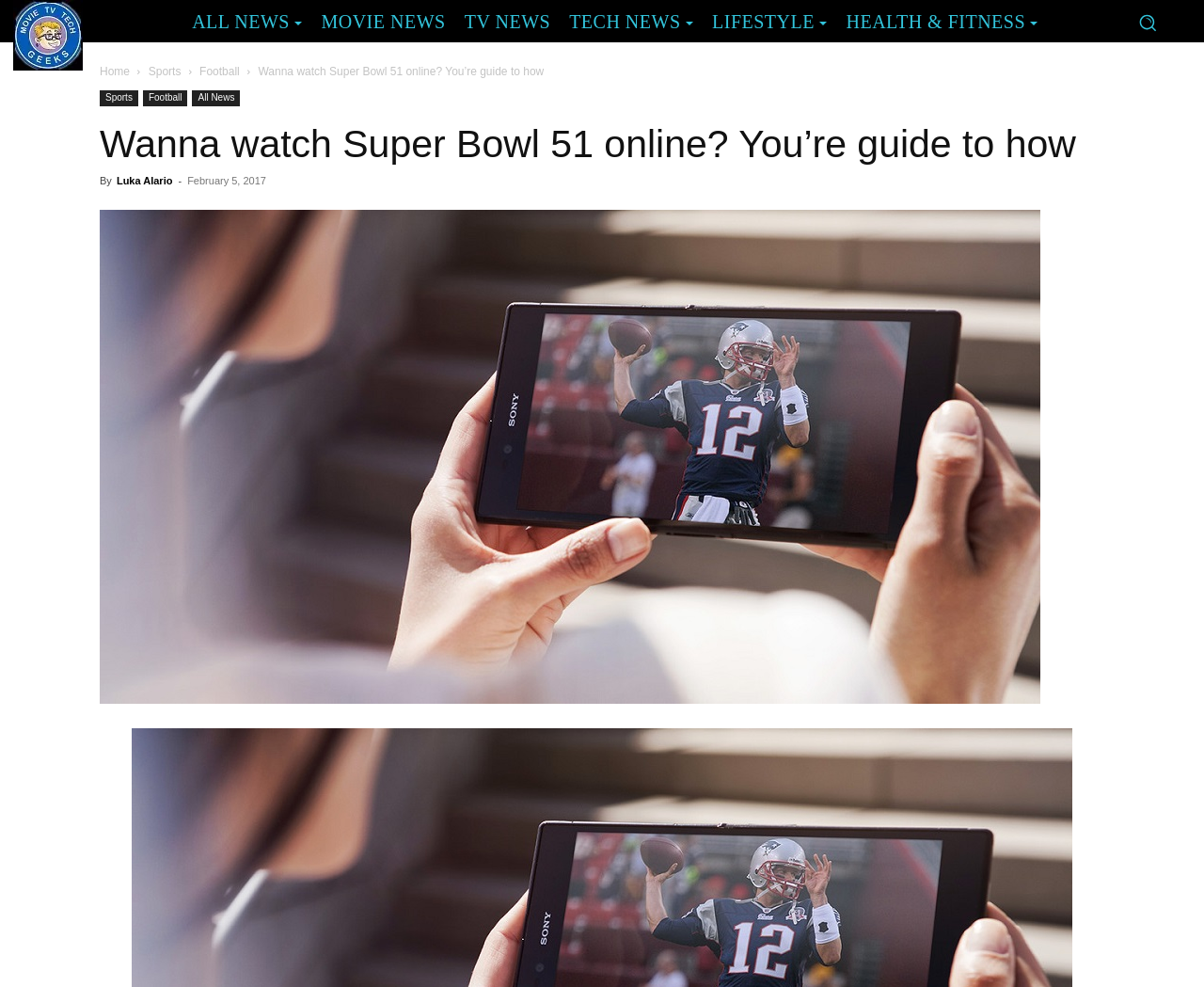Please specify the bounding box coordinates in the format (top-left x, top-left y, bottom-right x, bottom-right y), with all values as floating point numbers between 0 and 1. Identify the bounding box of the UI element described by: Health & Fitness

[0.695, 0.005, 0.87, 0.038]